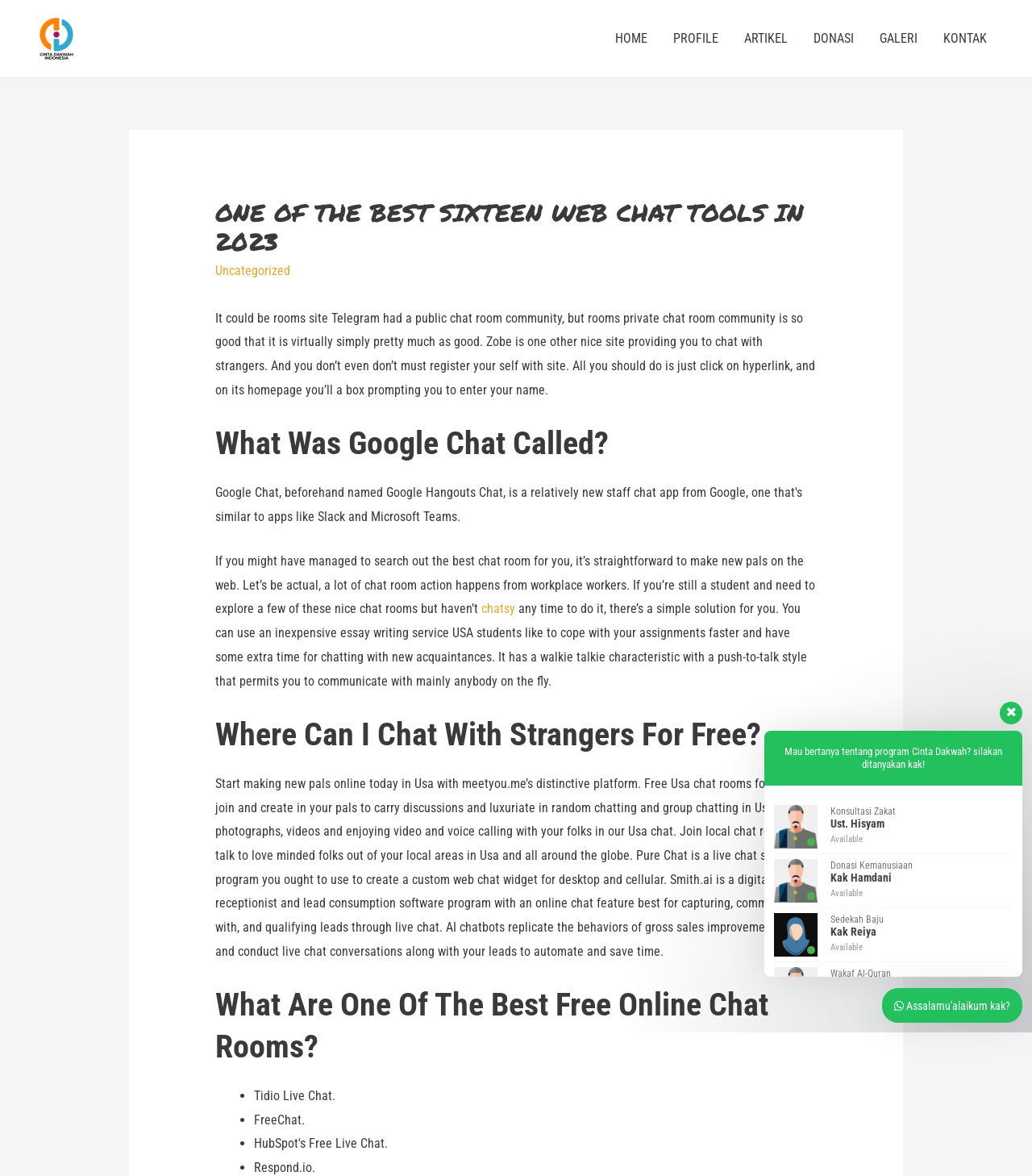Can you find the bounding box coordinates for the element that needs to be clicked to execute this instruction: "Click on the 'ARTIKEL' link"? The coordinates should be given as four float numbers between 0 and 1, i.e., [left, top, right, bottom].

[0.709, 0.011, 0.776, 0.055]